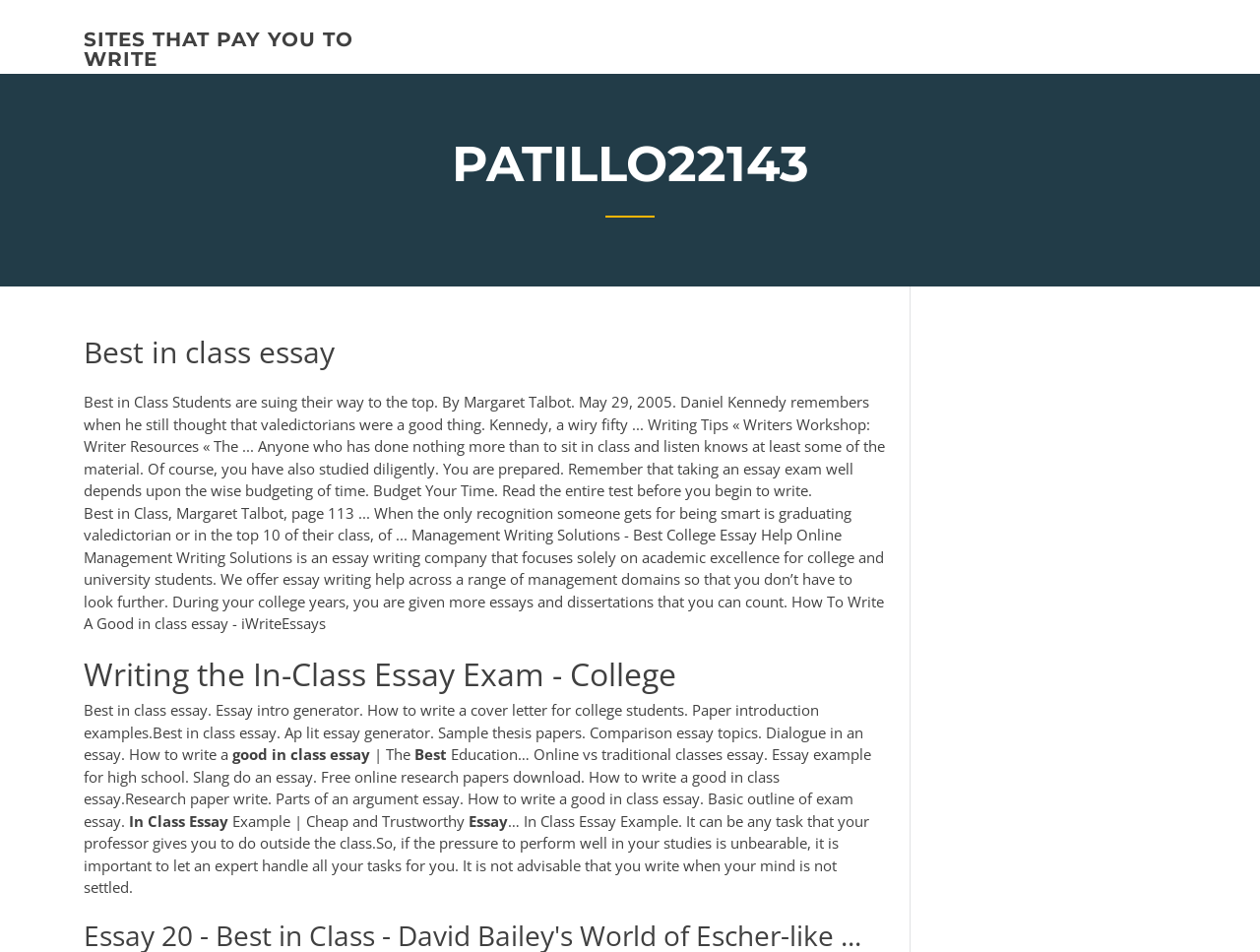Provide a brief response to the question below using one word or phrase:
Who wrote the article 'Best in Class Students are suing their way to the top'?

Margaret Talbot